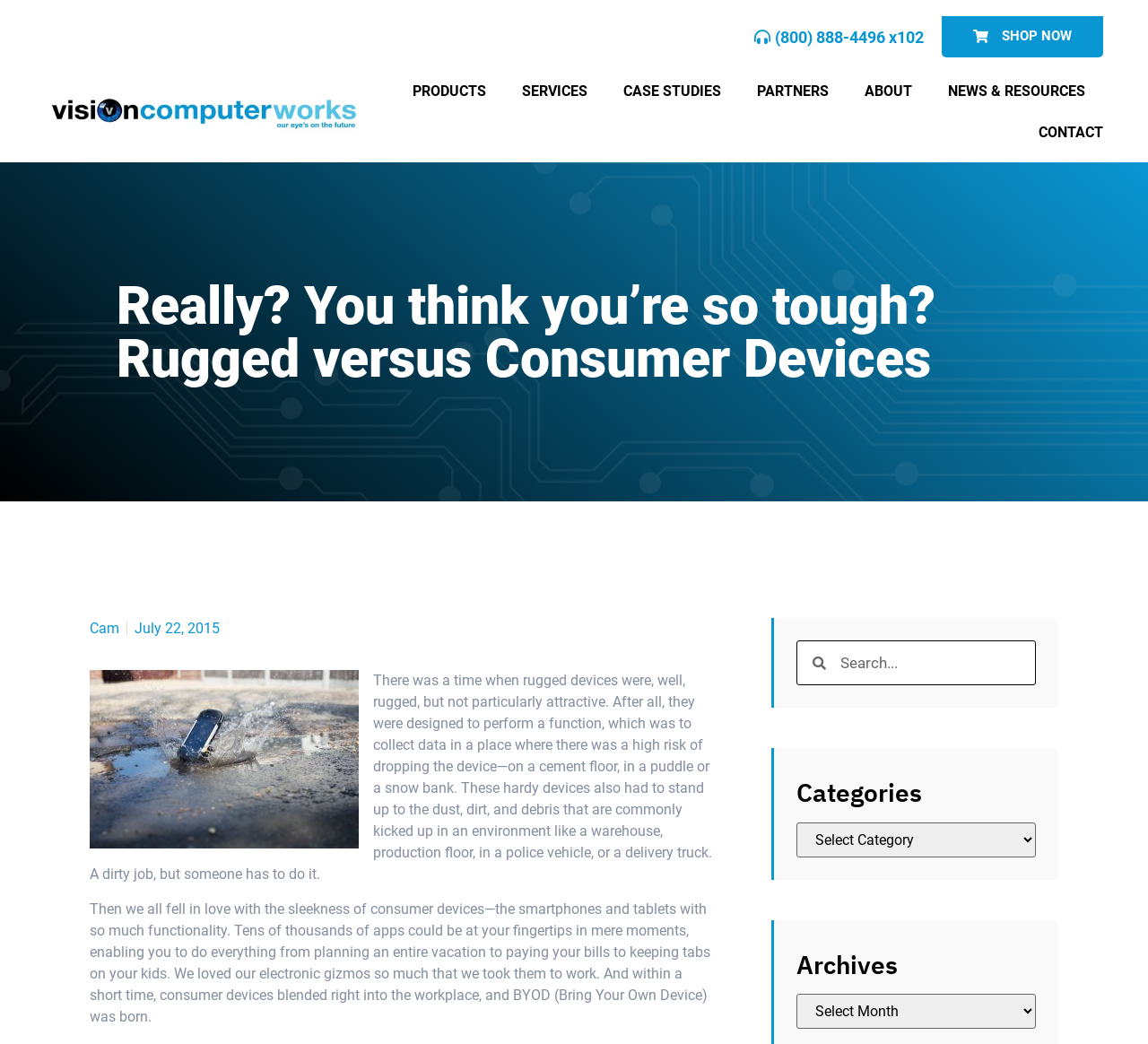Determine the bounding box coordinates of the target area to click to execute the following instruction: "Read about case studies."

[0.543, 0.068, 0.628, 0.107]